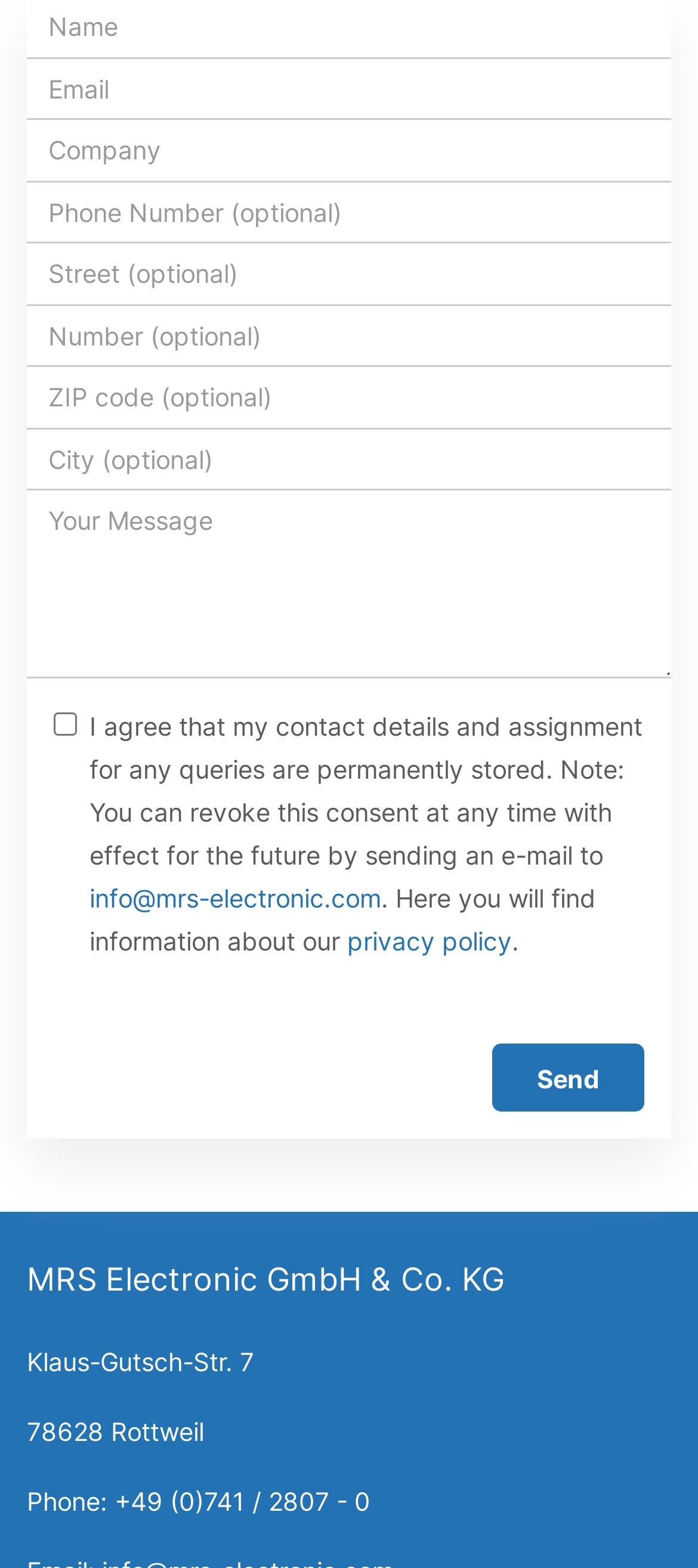Locate the bounding box coordinates of the element to click to perform the following action: 'Email to info@mrs-electronic.com'. The coordinates should be given as four float values between 0 and 1, in the form of [left, top, right, bottom].

[0.128, 0.562, 0.546, 0.582]